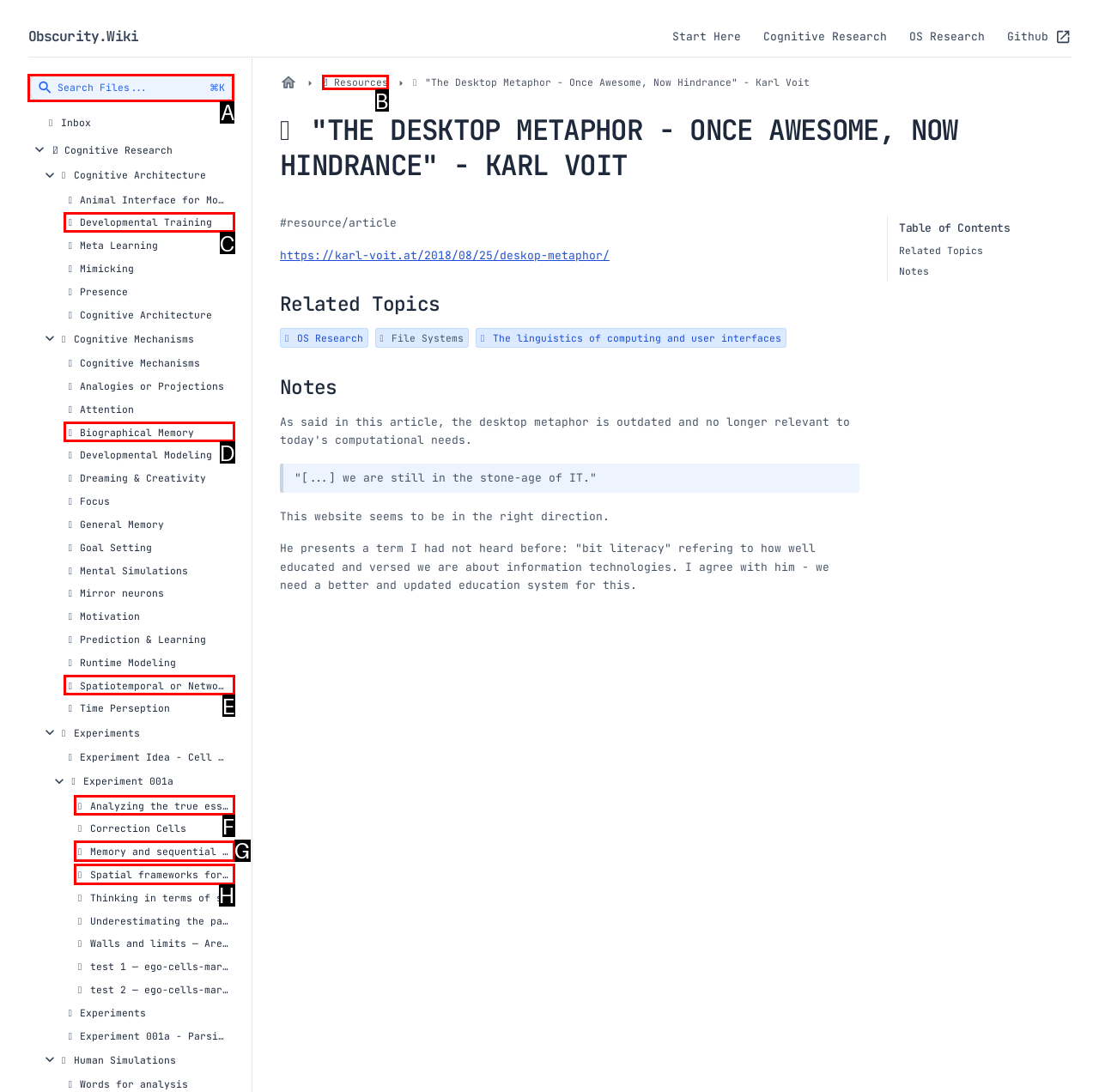Tell me which one HTML element I should click to complete the following task: Search files using the 'Search Files...' button Answer with the option's letter from the given choices directly.

A